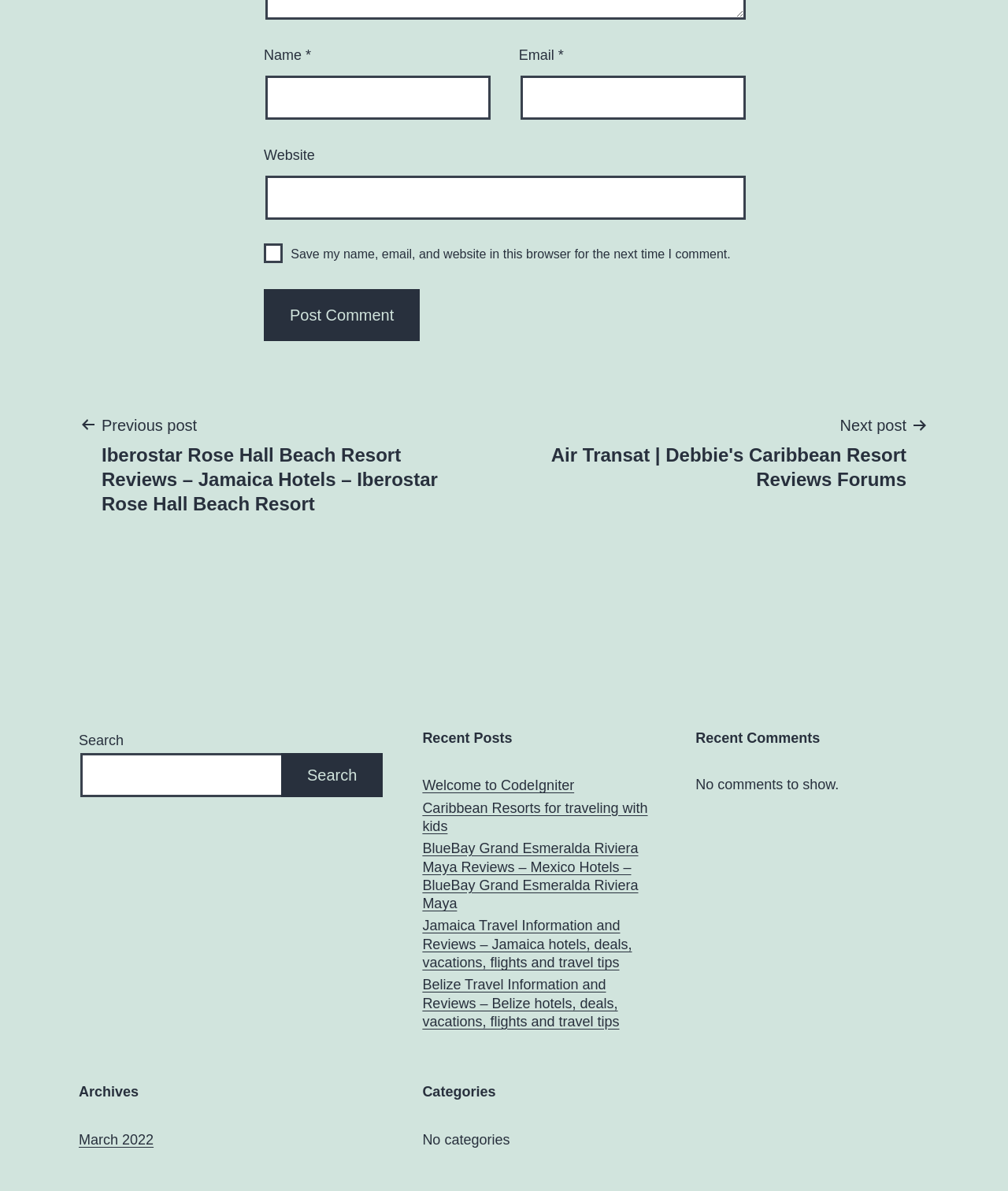What is the purpose of the 'Search' button?
Your answer should be a single word or phrase derived from the screenshot.

To search the website